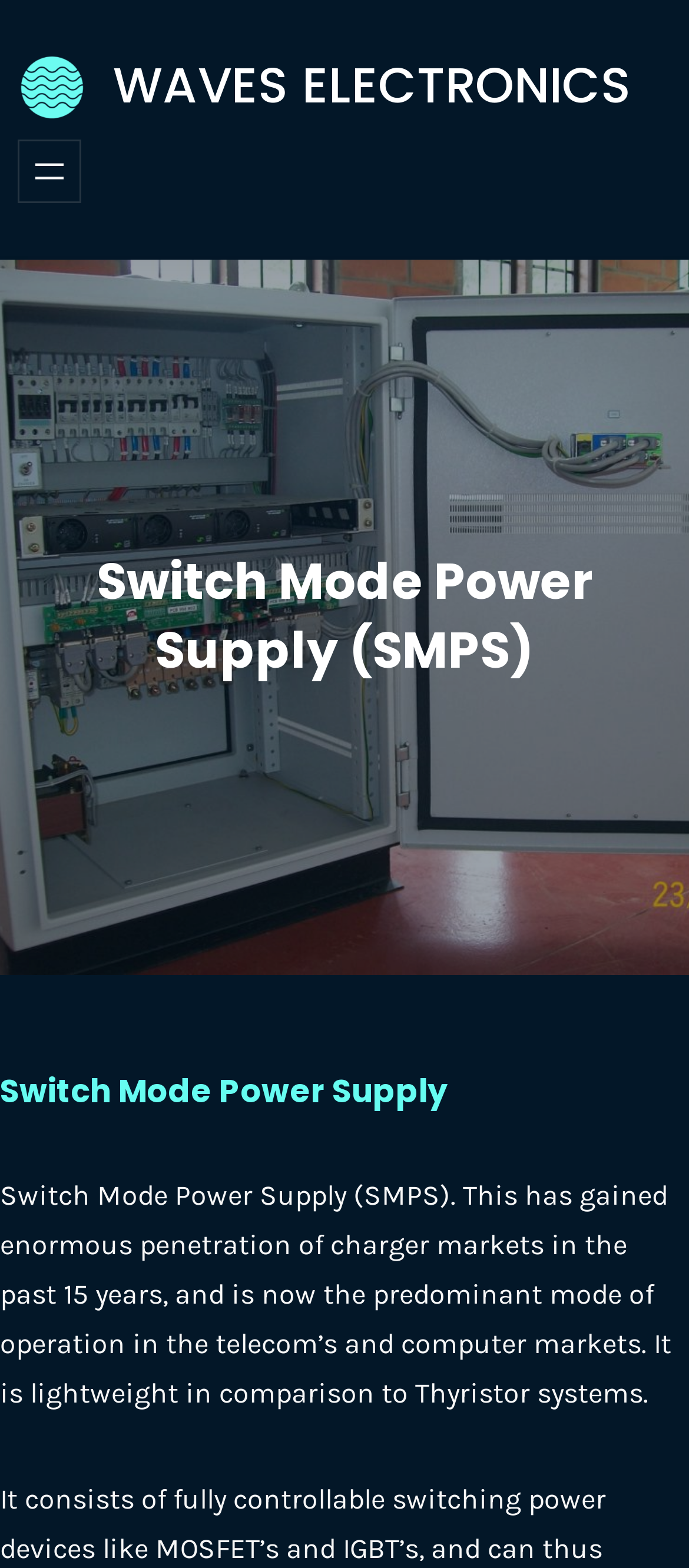What is the name of the company?
Analyze the image and provide a thorough answer to the question.

The name of the company can be found in the top-left corner of the webpage, where it is written as 'Waves Electronics' in a heading element, and also as a link element with the same text.